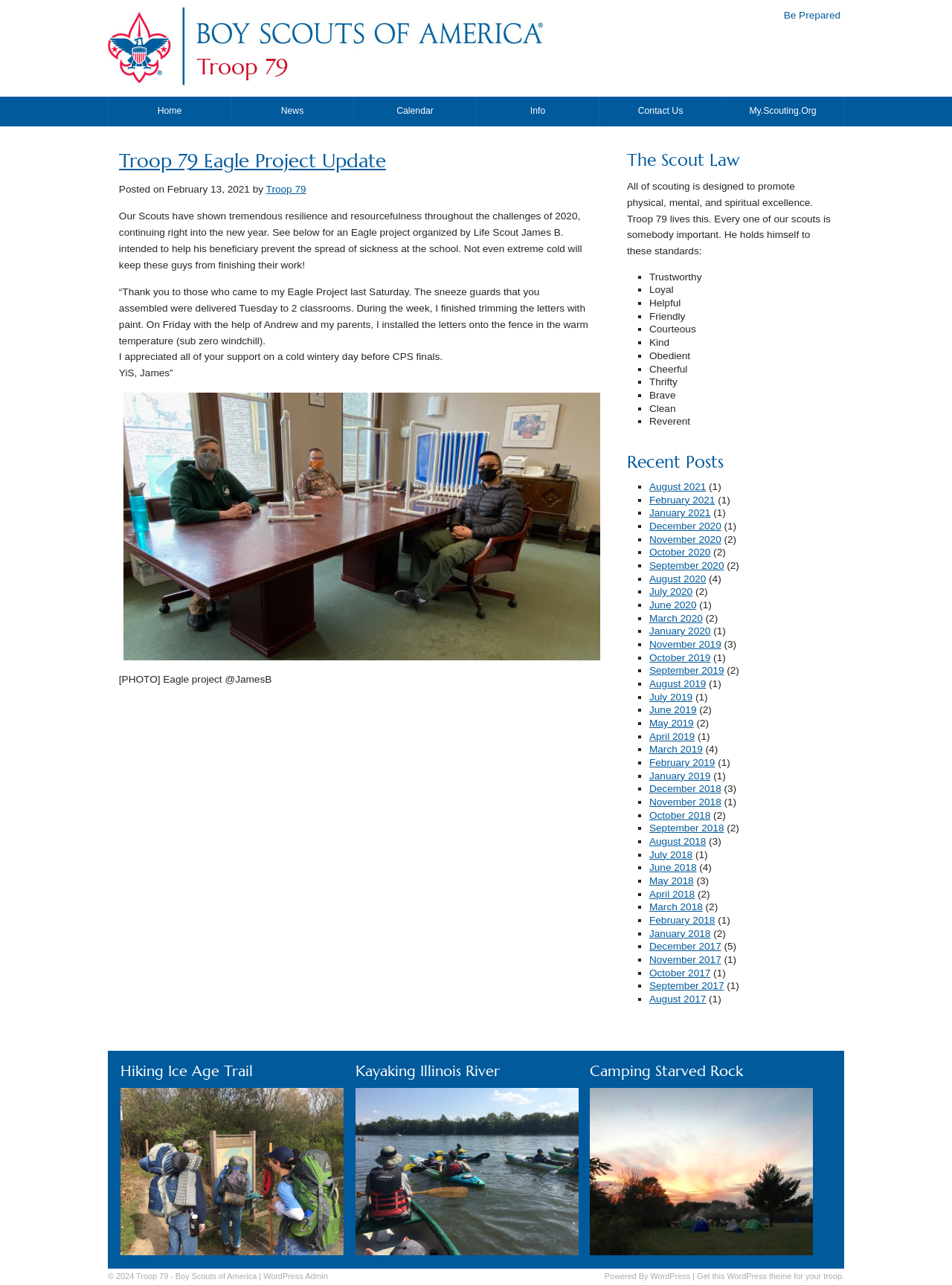Identify the bounding box coordinates of the specific part of the webpage to click to complete this instruction: "Check the 'Recent Posts'".

[0.659, 0.351, 0.875, 0.368]